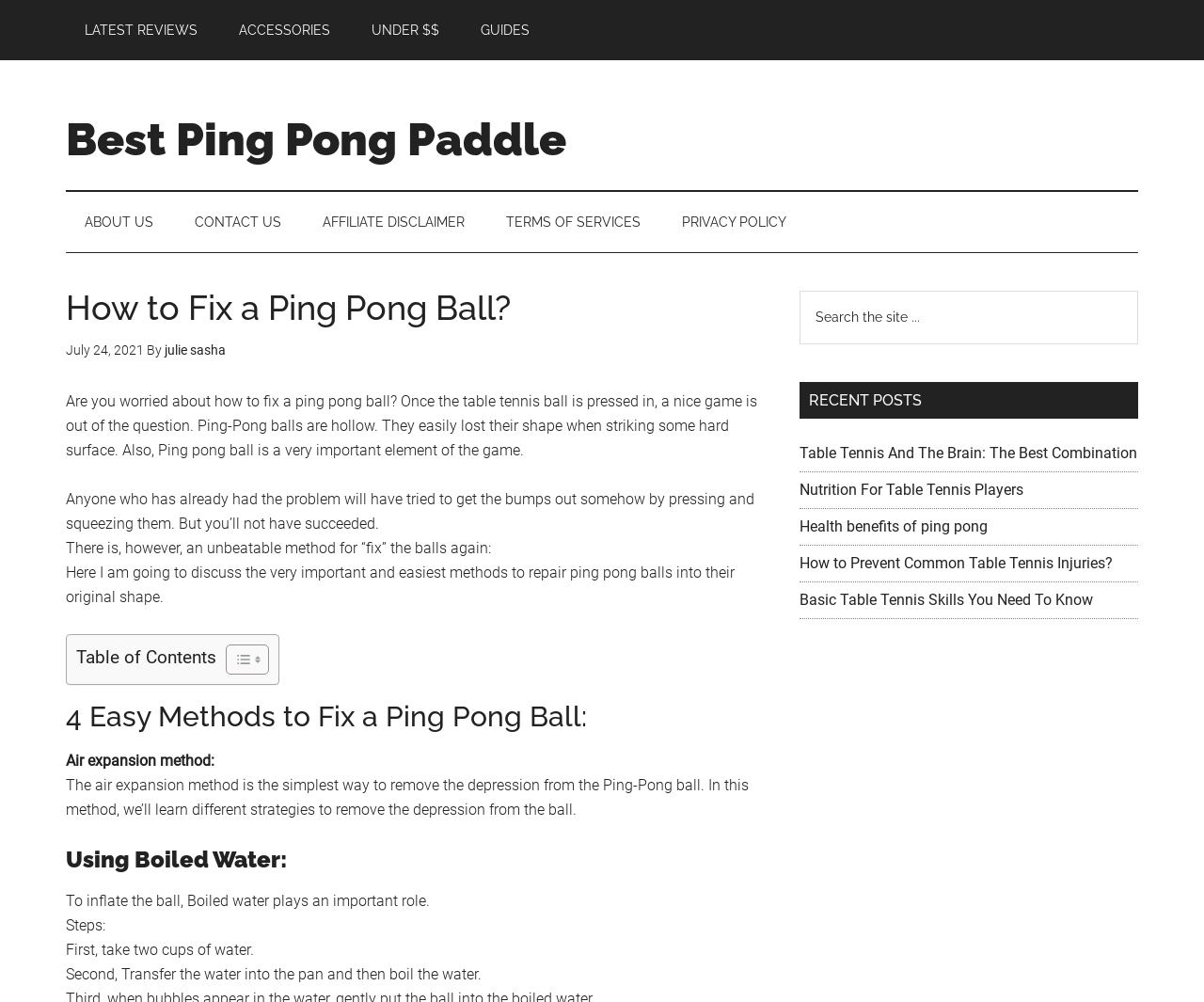Please determine the bounding box coordinates of the element's region to click for the following instruction: "Check 'RECENT POSTS'".

[0.664, 0.381, 0.945, 0.418]